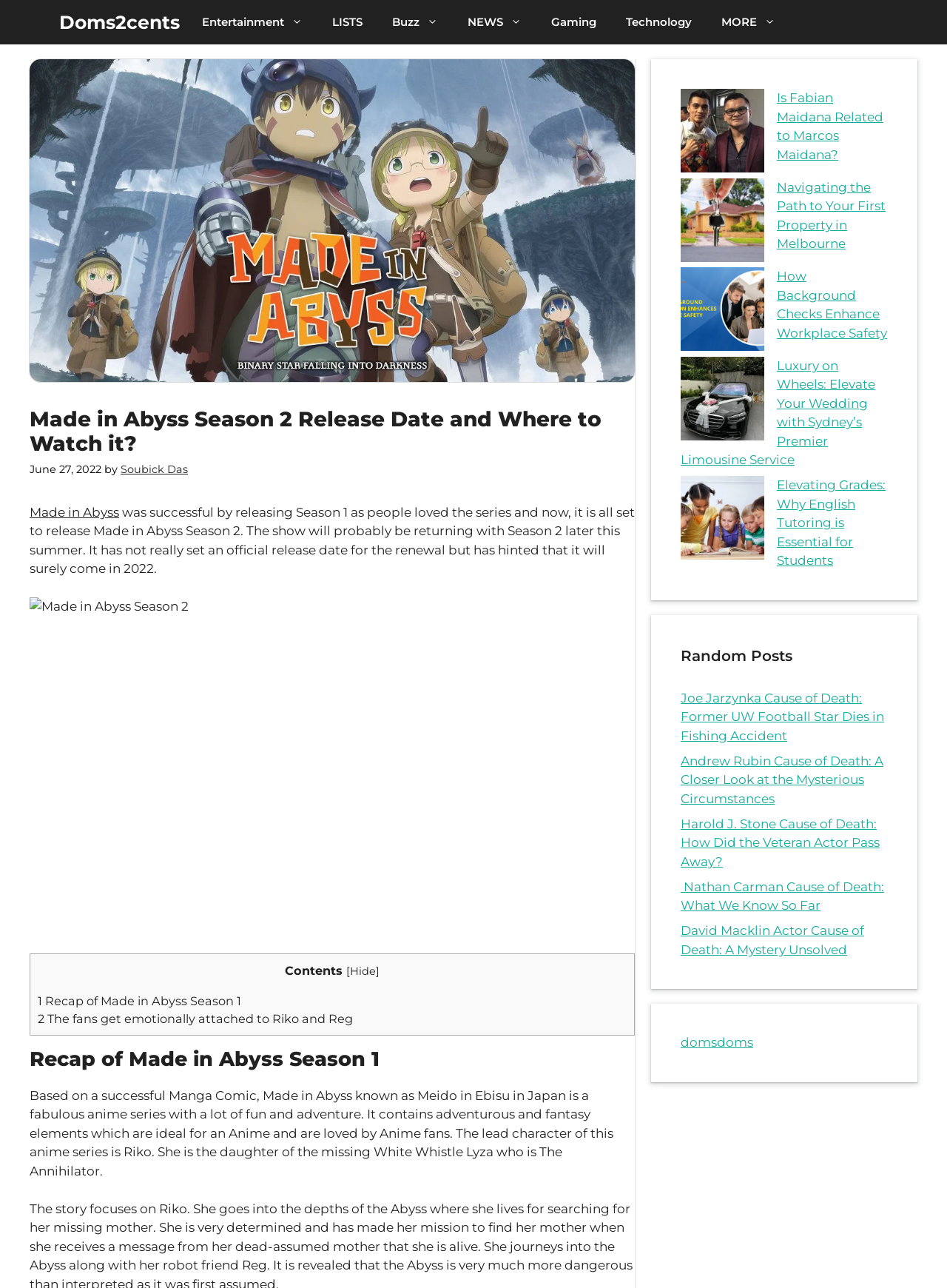Describe all the key features and sections of the webpage thoroughly.

This webpage is about the release date and where to watch Made in Abyss Season 2. At the top, there is a navigation bar with 8 links: Doms2cents, Entertainment, LISTS, Buzz, NEWS, Gaming, Technology, and MORE. Below the navigation bar, there is a large image related to Made in Abyss Season 2, taking up most of the width of the page.

On the left side of the page, there is a header section with the title "Made in Abyss Season 2 Release Date and Where to Watch it?" and a time stamp "June 27, 2022". Below the header, there is a paragraph of text discussing the success of Made in Abyss Season 1 and the anticipation for Season 2. There is also a link to the author, Soubick Das.

Further down, there is another image related to Made in Abyss Season 2, followed by a table of contents with links to different sections of the article, including a recap of Made in Abyss Season 1. The recap section has a heading and a long paragraph of text summarizing the anime series.

On the right side of the page, there are three sections of complementary content. The first section has 5 links to unrelated articles, including "Is Fabian Maidana Related to Marcos Maidana?" and "Luxury on Wheels: Elevate Your Wedding with Sydney’s Premier Limousine Service". The second section has a heading "Random Posts" and 5 links to more unrelated articles, including "Joe Jarzynka Cause of Death: Former UW Football Star Dies in Fishing Accident" and "David Macklin Actor Cause of Death: A Mystery Unsolved". The third section has 2 links to "doms".